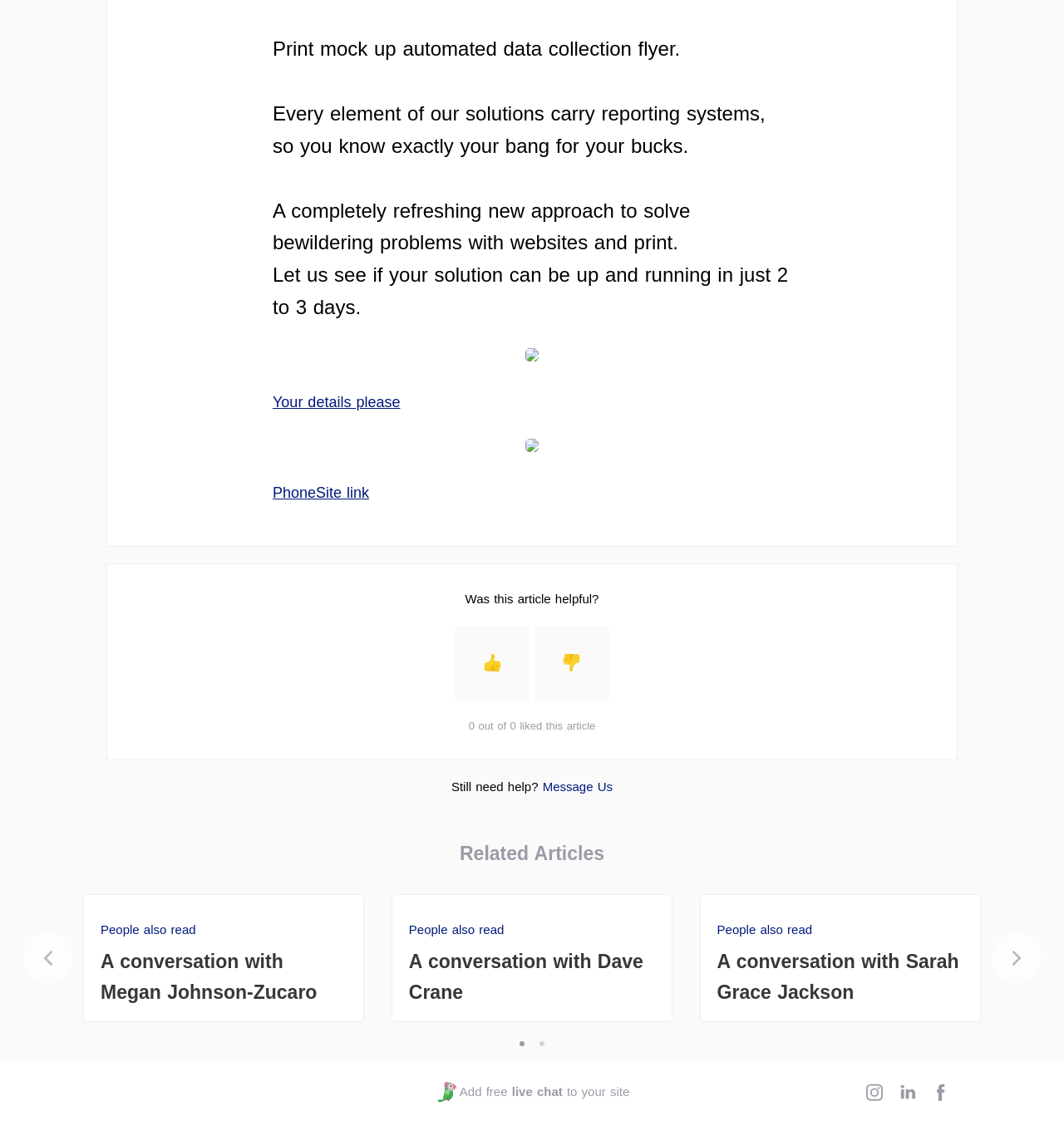Bounding box coordinates should be provided in the format (top-left x, top-left y, bottom-right x, bottom-right y) with all values between 0 and 1. Identify the bounding box for this UI element: Your details please

[0.256, 0.351, 0.376, 0.366]